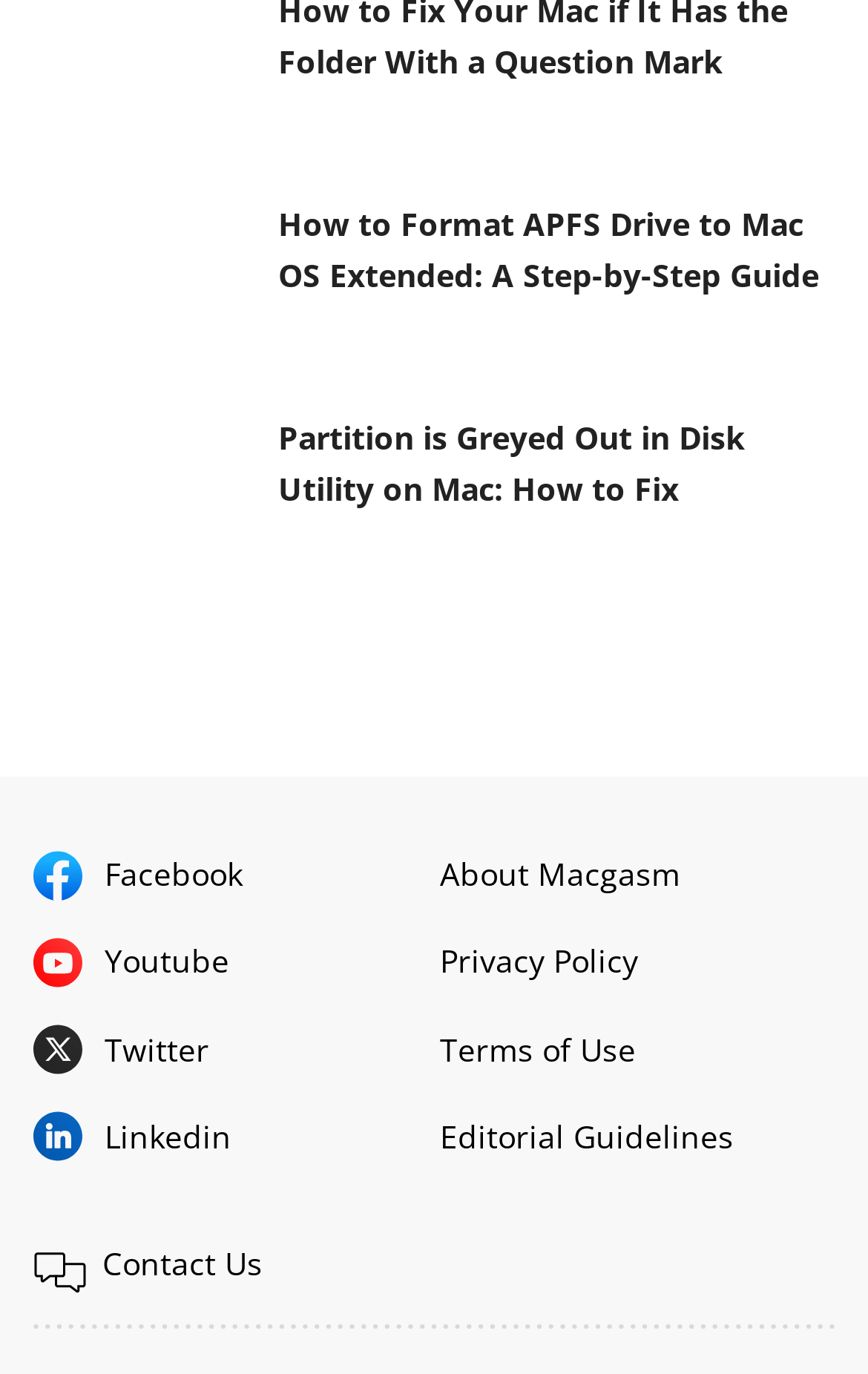Given the element description: "Terms of Use", predict the bounding box coordinates of this UI element. The coordinates must be four float numbers between 0 and 1, given as [left, top, right, bottom].

[0.506, 0.748, 0.732, 0.778]